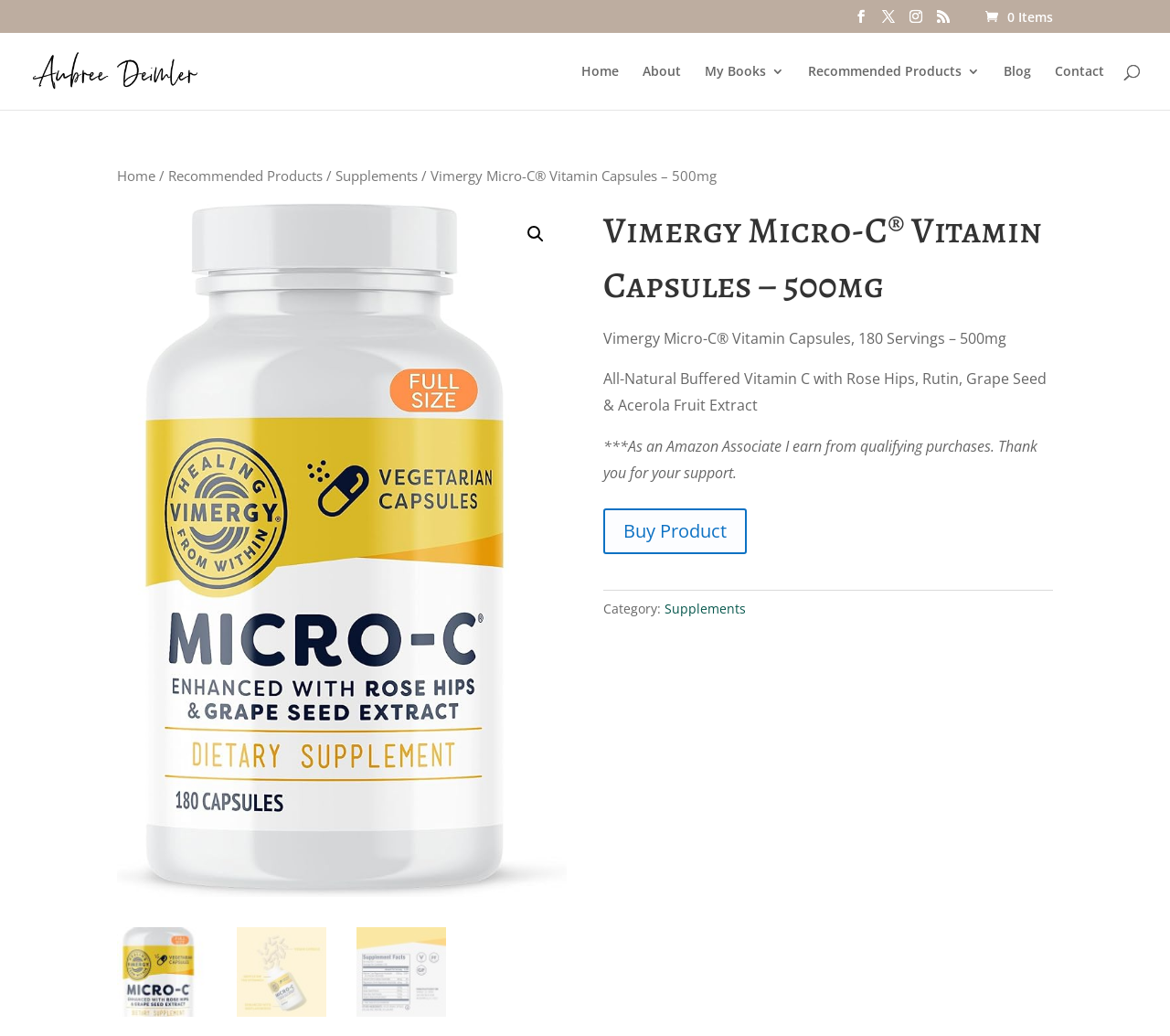How many servings are in the supplement?
Based on the visual, give a brief answer using one word or a short phrase.

180